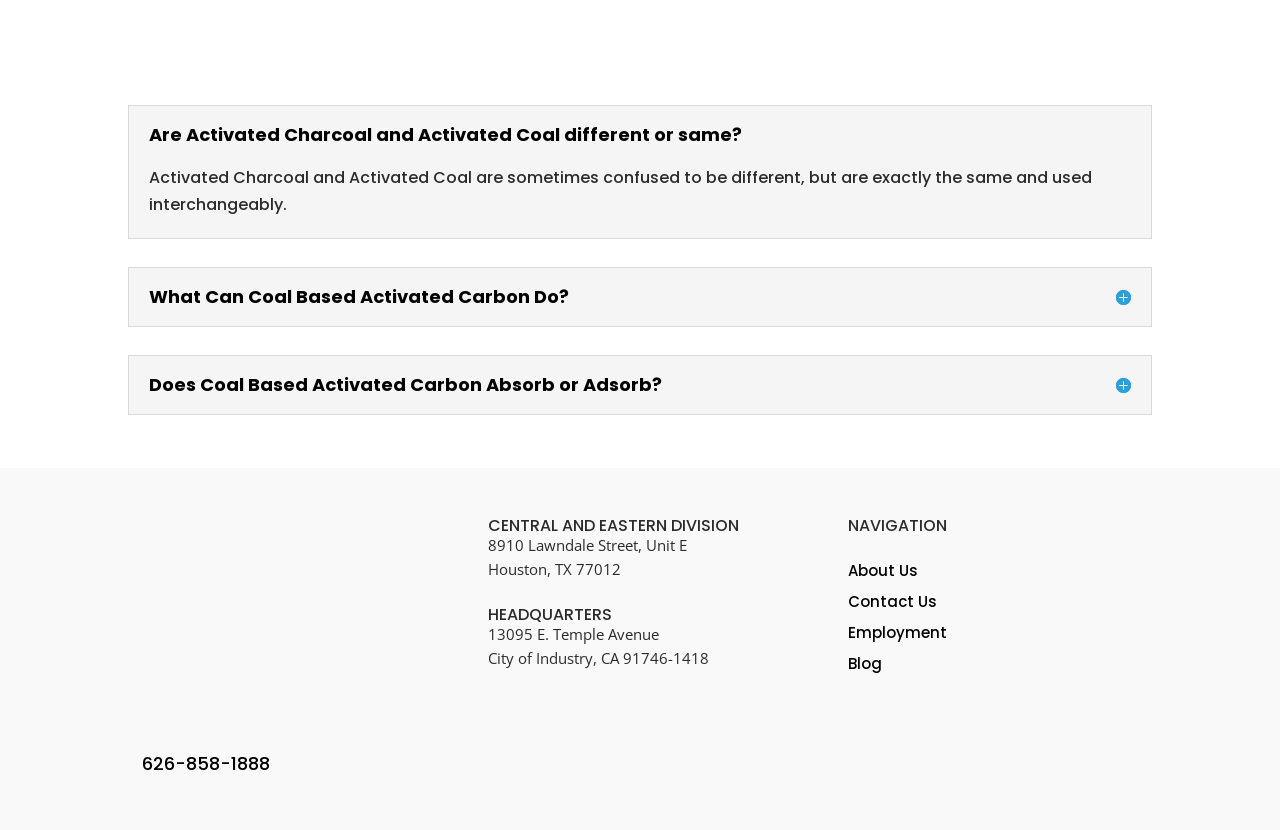Identify the bounding box coordinates of the HTML element based on this description: "Facebook".

None